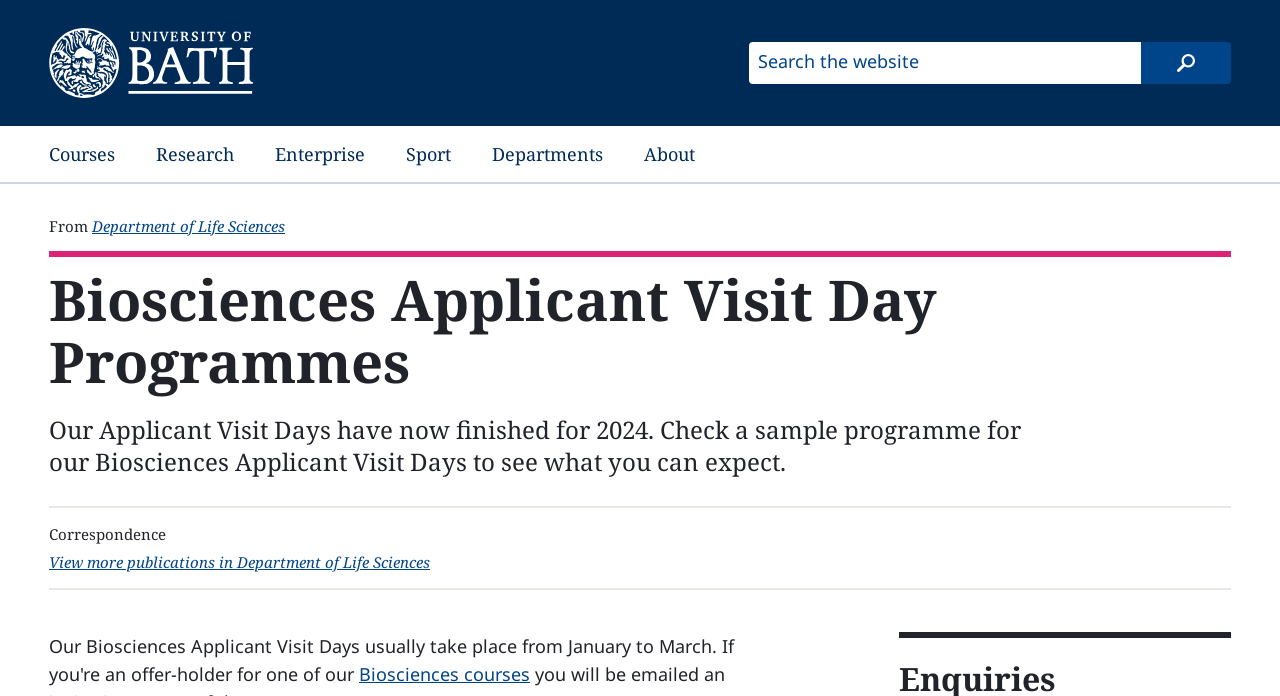What has finished for 2024?
Using the image as a reference, answer the question with a short word or phrase.

Applicant Visit Days